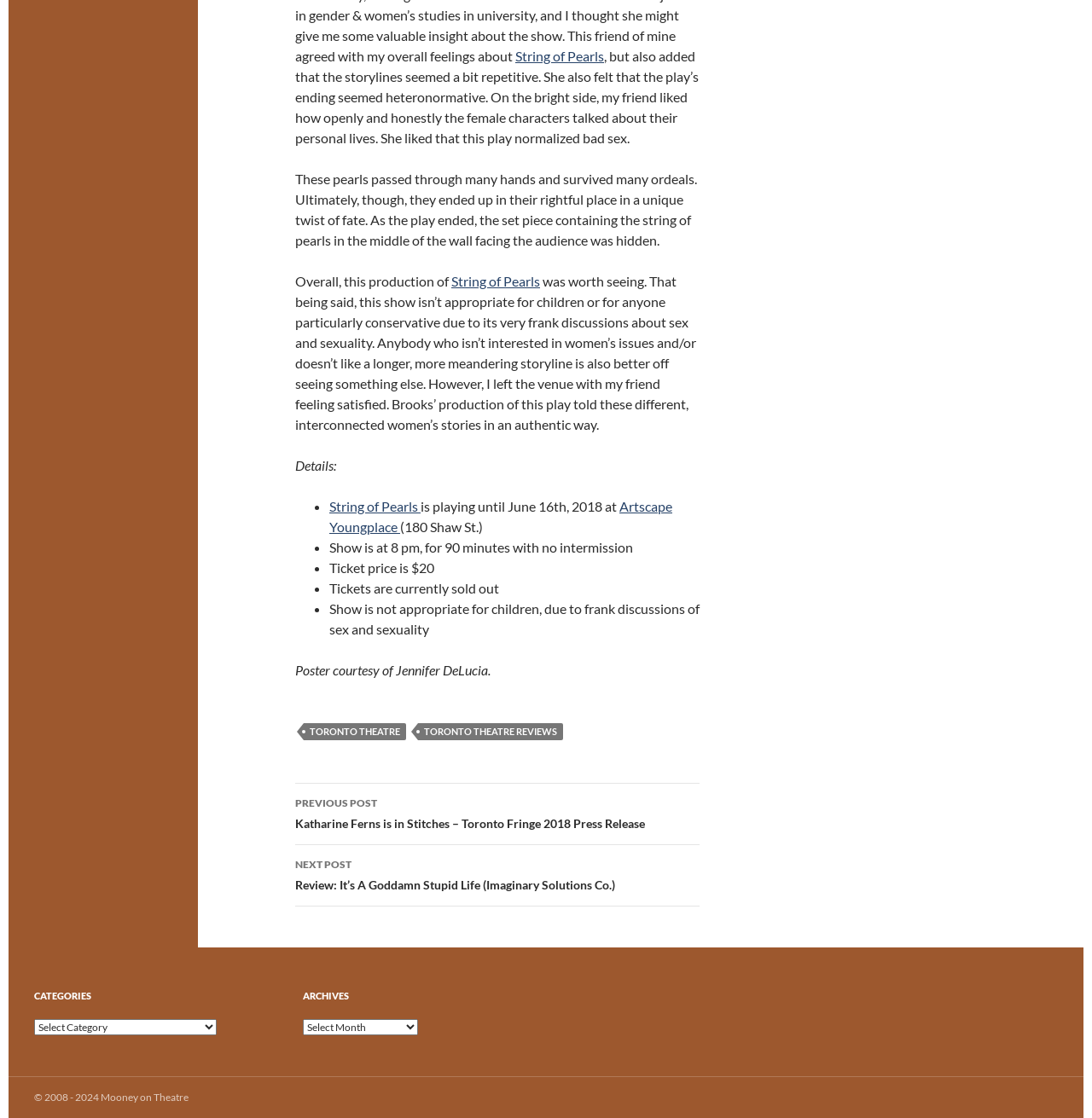Locate the bounding box coordinates of the element you need to click to accomplish the task described by this instruction: "Read the review of the play".

[0.27, 0.043, 0.64, 0.13]